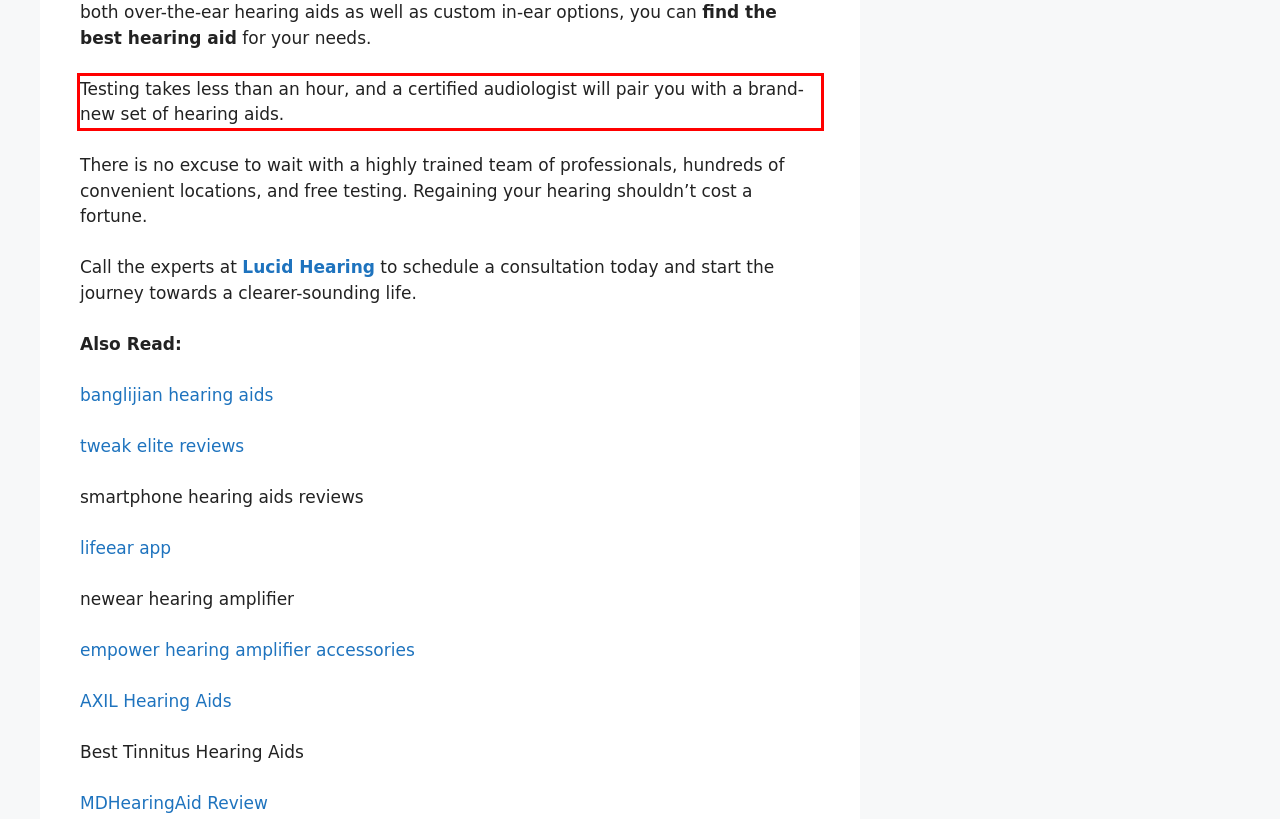Review the webpage screenshot provided, and perform OCR to extract the text from the red bounding box.

Testing takes less than an hour, and a certified audiologist will pair you with a brand-new set of hearing aids.